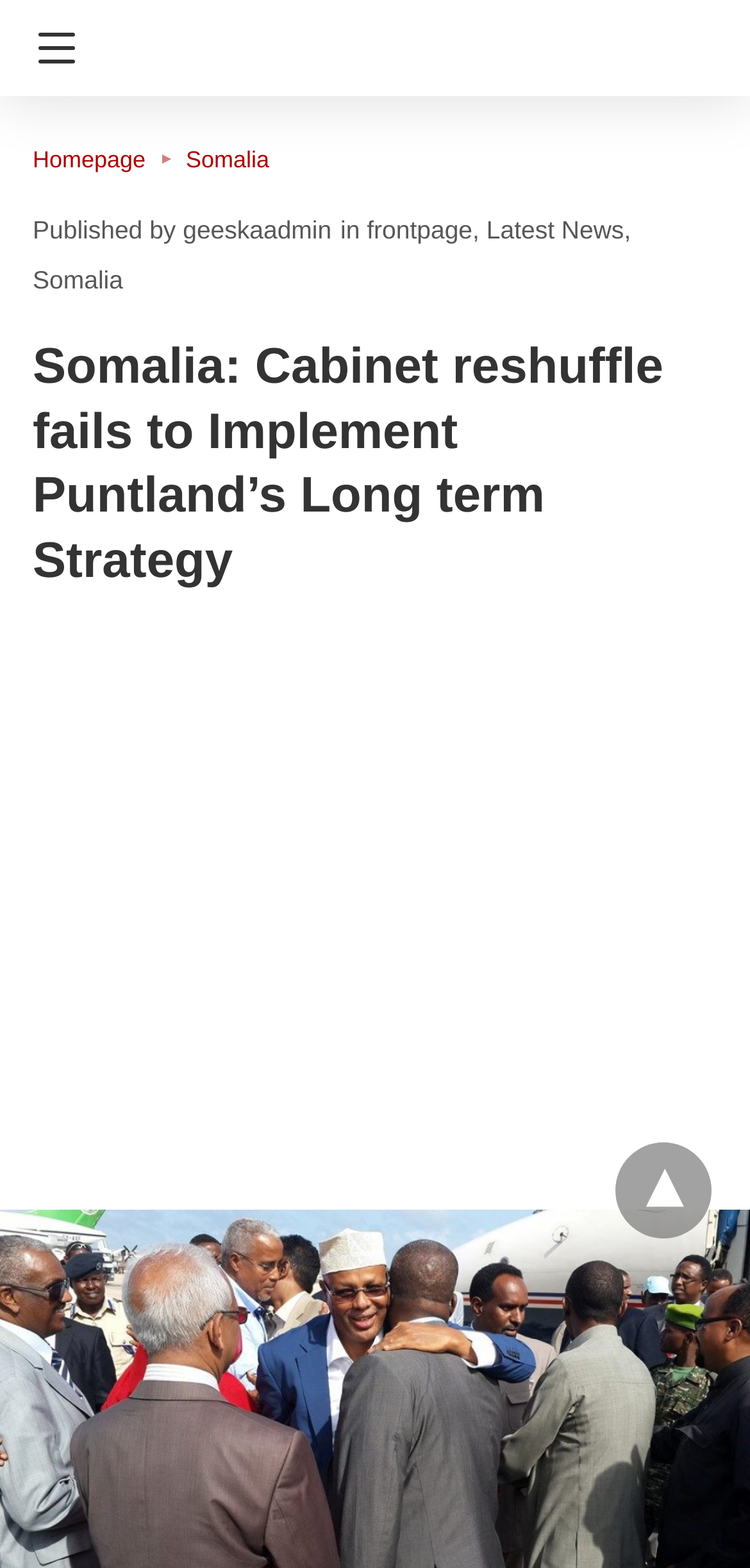Provide the bounding box coordinates for the UI element that is described as: "alt="Biographle"".

None